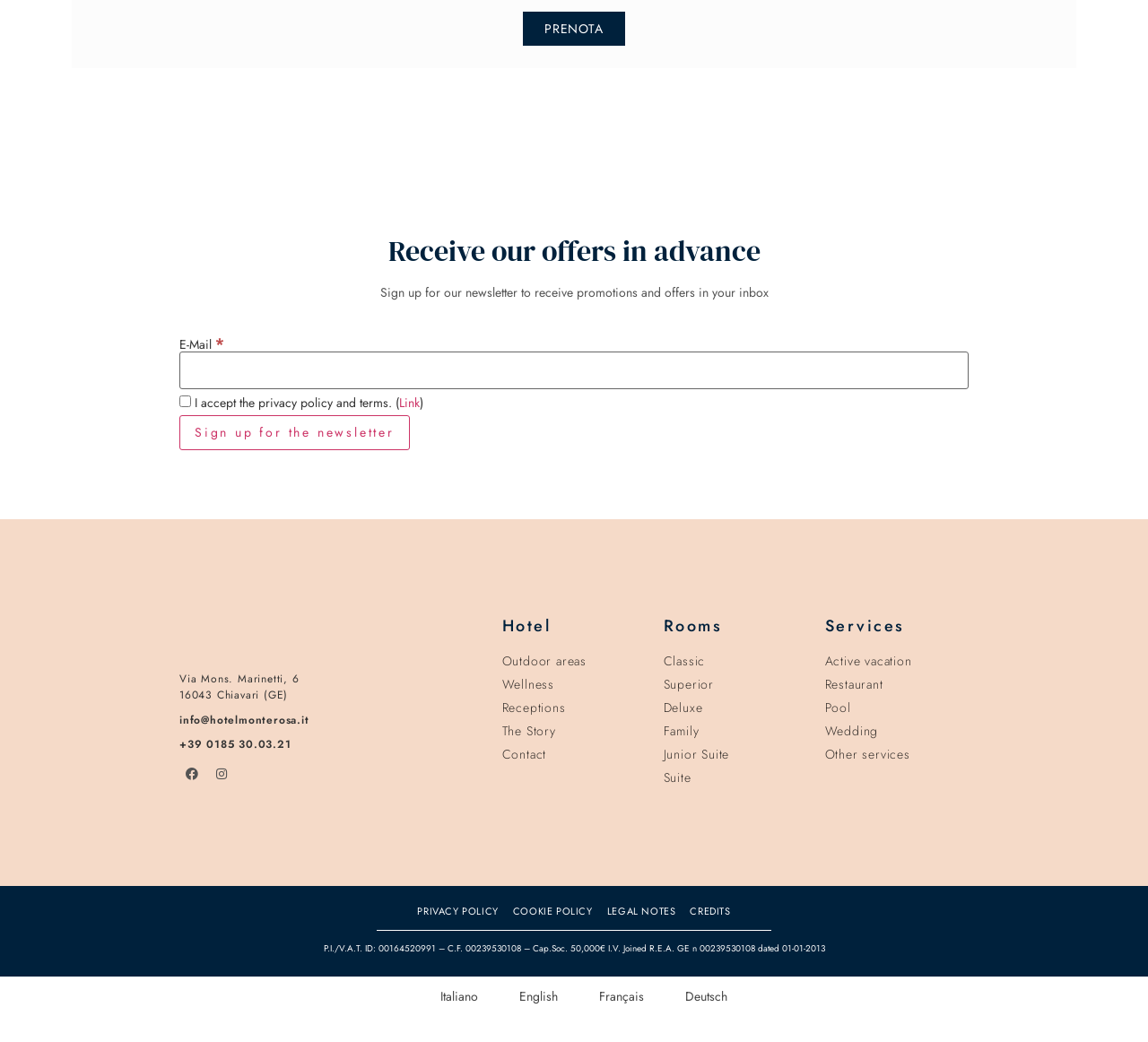Predict the bounding box of the UI element based on the description: "Wellness". The coordinates should be four float numbers between 0 and 1, formatted as [left, top, right, bottom].

[0.437, 0.648, 0.562, 0.666]